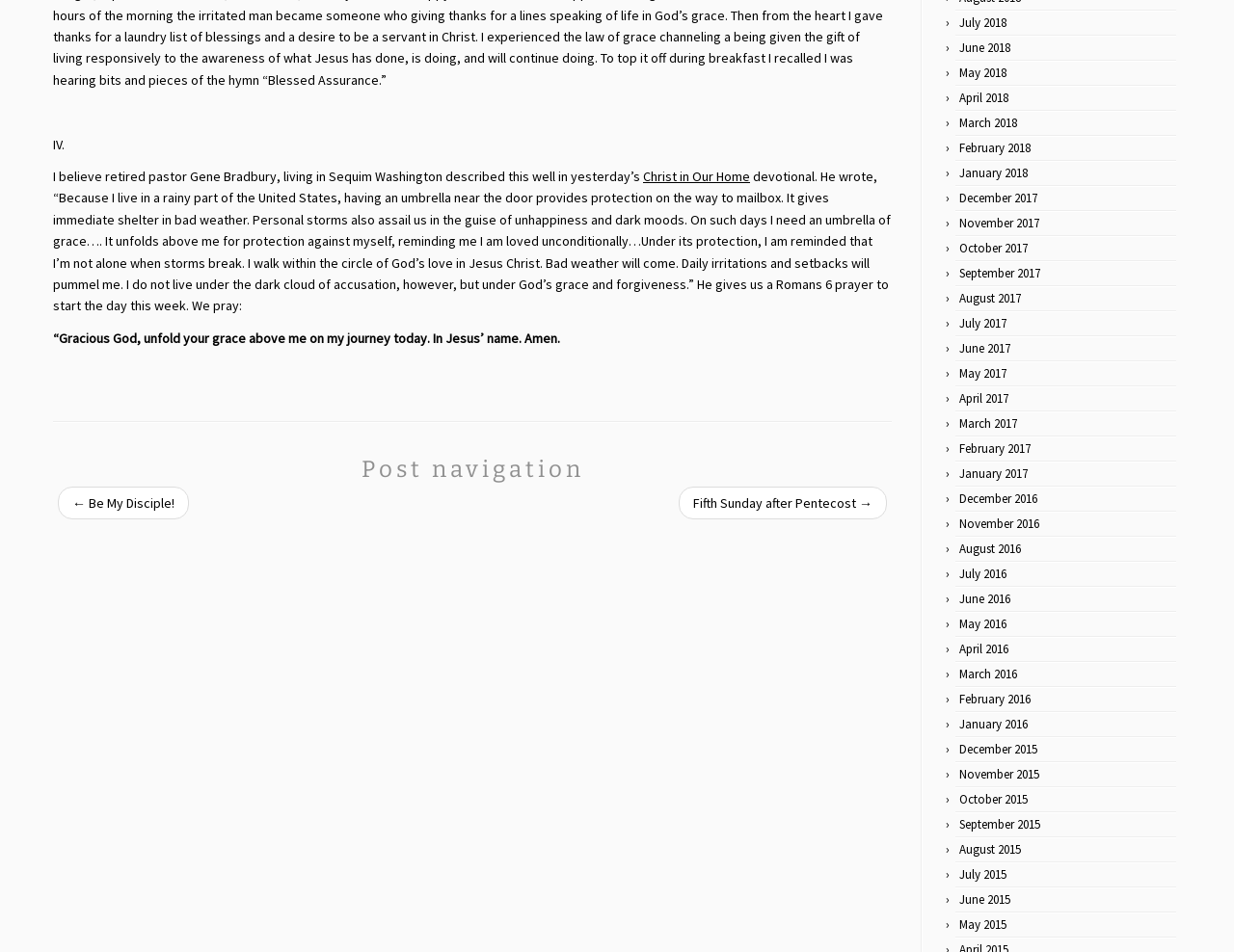Provide the bounding box coordinates for the UI element described in this sentence: "Fifth Sunday after Pentecost →". The coordinates should be four float values between 0 and 1, i.e., [left, top, right, bottom].

[0.562, 0.519, 0.707, 0.537]